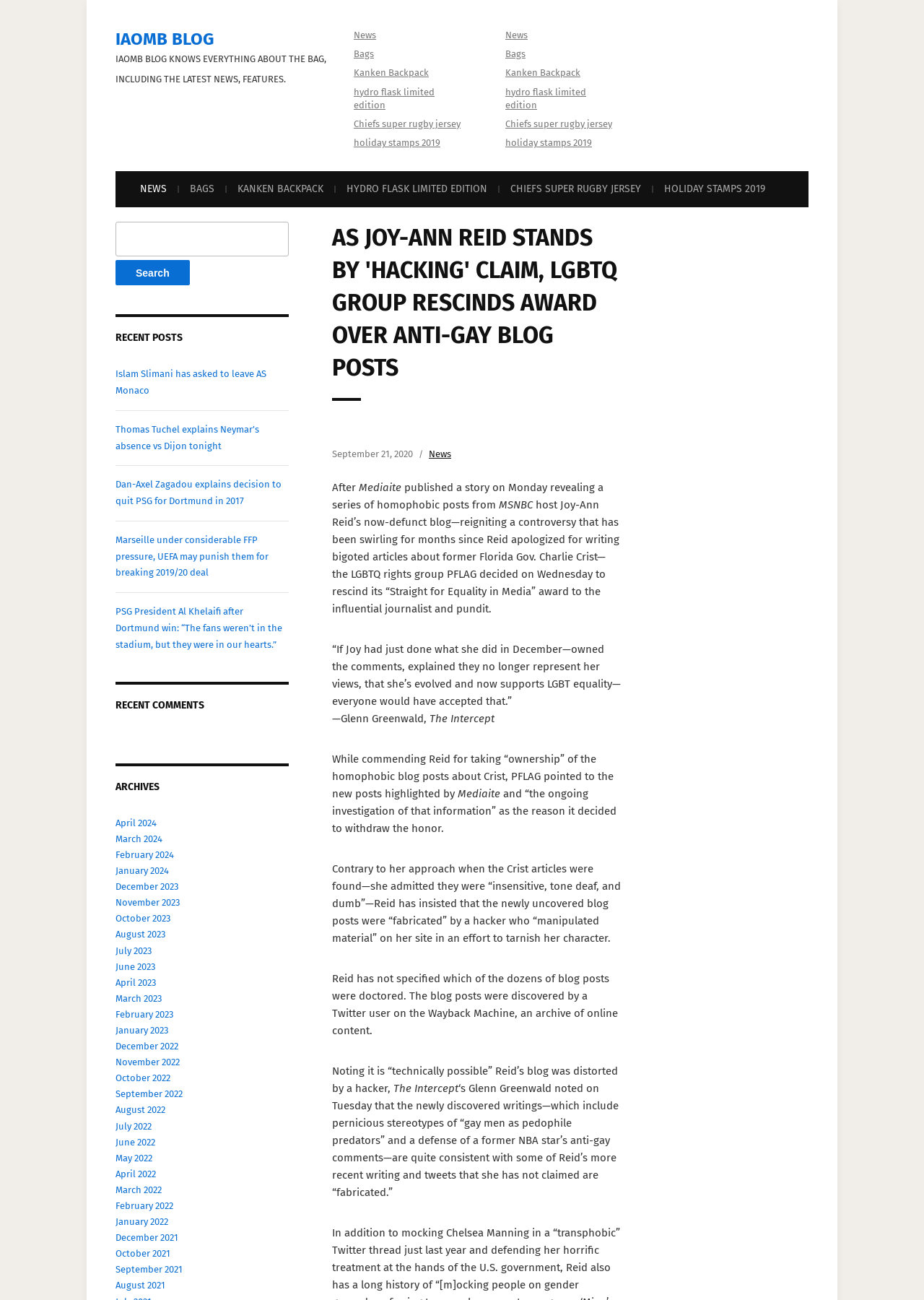Present a detailed account of what is displayed on the webpage.

This webpage appears to be a blog post from IAOMB Blog, with a focus on news and articles. At the top of the page, there is a header section with a link to the blog's homepage and a search bar. Below the header, there are several links to different categories, including "News", "Bags", "Kanken Backpack", and more.

On the left side of the page, there is a sidebar with several sections. The first section is titled "RECENT POSTS" and lists several article titles, including "Islam Slimani has asked to leave AS Monaco" and "Thomas Tuchel explains Neymar’s absence vs Dijon tonight". Below this section, there is a "RECENT COMMENTS" section, followed by an "ARCHIVES" section that lists links to different months and years, from April 2024 to September 2021.

The main content of the page is a blog post titled "AS JOY-ANN REID STANDS BY 'HACKING' CLAIM, LGBTQ GROUP RESCINDS AWARD OVER ANTI-GAY BLOG POSTS". The post is dated September 21, 2020, and includes several paragraphs of text discussing Joy-Ann Reid's response to allegations of homophobic blog posts. The post also includes quotes from Glenn Greenwald and mentions the LGBTQ rights group PFLAG.

Throughout the page, there are several links to other articles and websites, including Mediaite and The Intercept. The overall layout of the page is cluttered, with many links and sections competing for attention. However, the main content of the page is easy to follow, with a clear title and well-structured paragraphs of text.